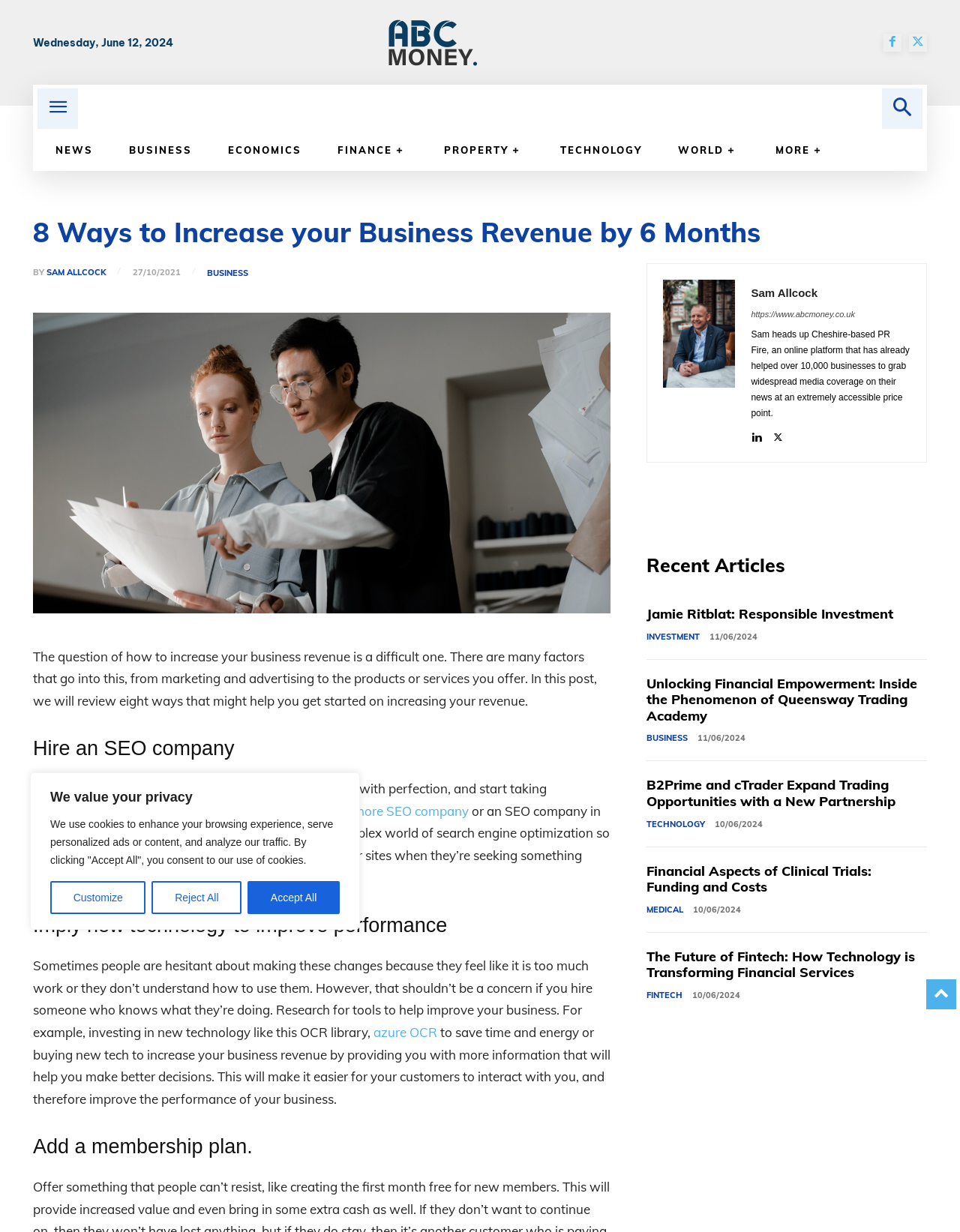What is the name of the author of the article '8 Ways to Increase your Business Revenue by 6 Months'?
From the image, provide a succinct answer in one word or a short phrase.

SAM ALLCOCK